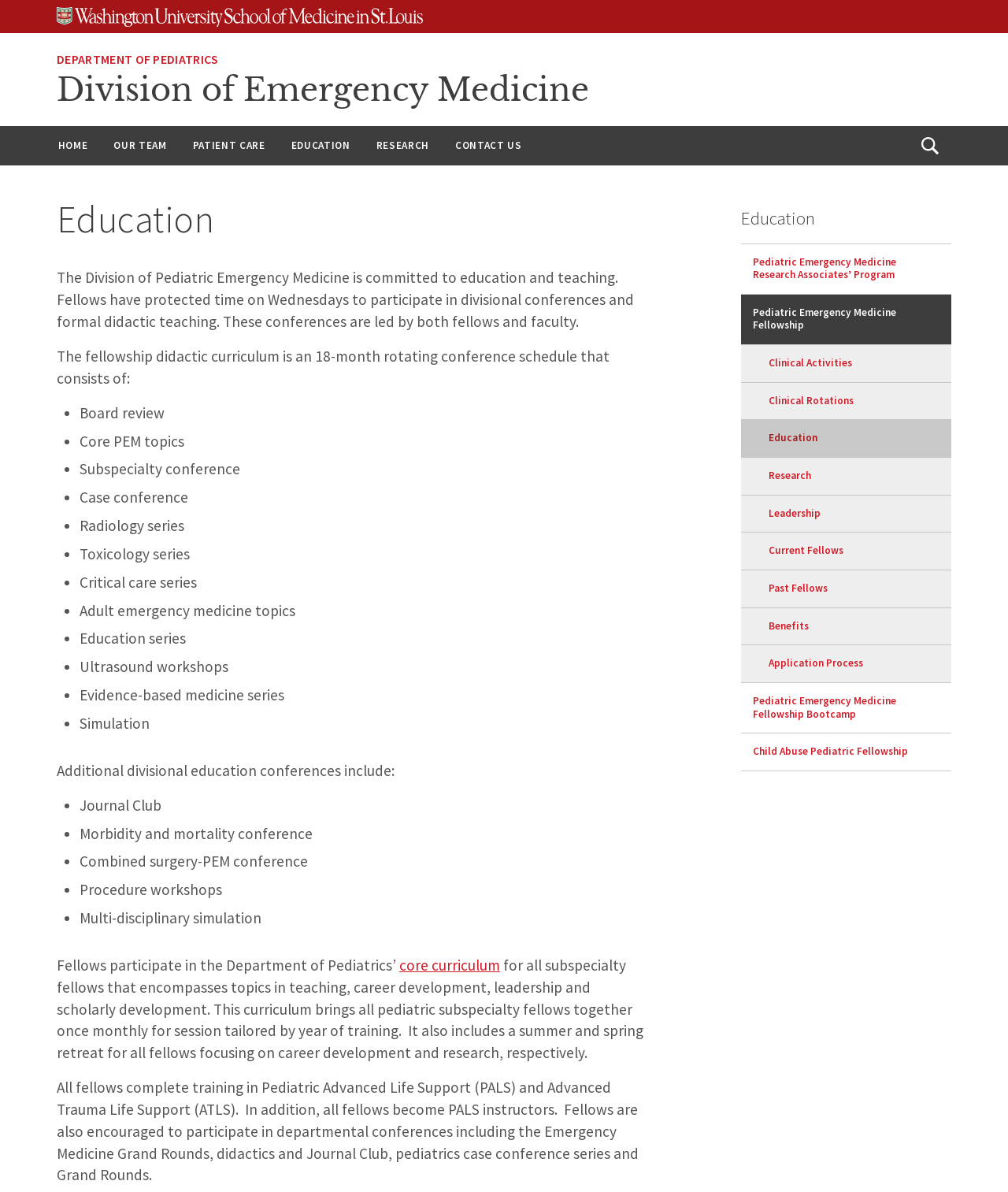Identify the bounding box coordinates necessary to click and complete the given instruction: "Open the search".

[0.905, 0.108, 0.941, 0.136]